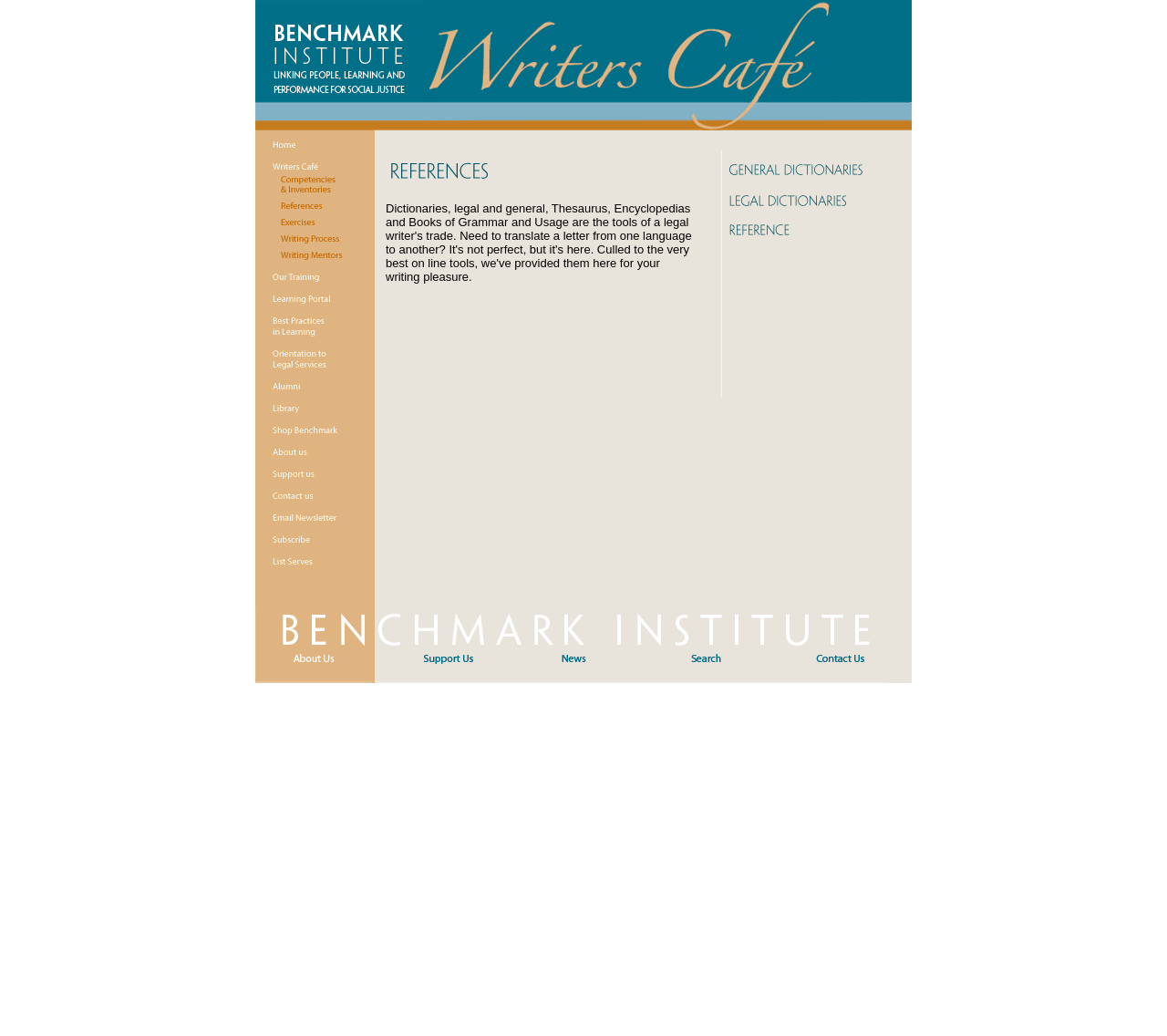Create a detailed narrative of the webpage’s visual and textual elements.

The webpage is titled "Writers Cafe- References" and appears to be a resource page for writers. At the top, there is a small image spanning about one-quarter of the page width. Below this image, there is a table with two rows. The first row contains an image on the left and a block of text on the right, which describes the tools available for writers, including dictionaries, thesauruses, encyclopedias, and grammar books. The text also mentions the availability of translation tools. 

The text block is divided into two columns, with an image in the left column and a brief description in the right column. The image in the left column is positioned near the top, while the image in the right column is positioned near the bottom. 

Below this table, there is another image that spans about three-quarters of the page width. Overall, the page has a simple layout with a focus on providing resources and tools for writers.